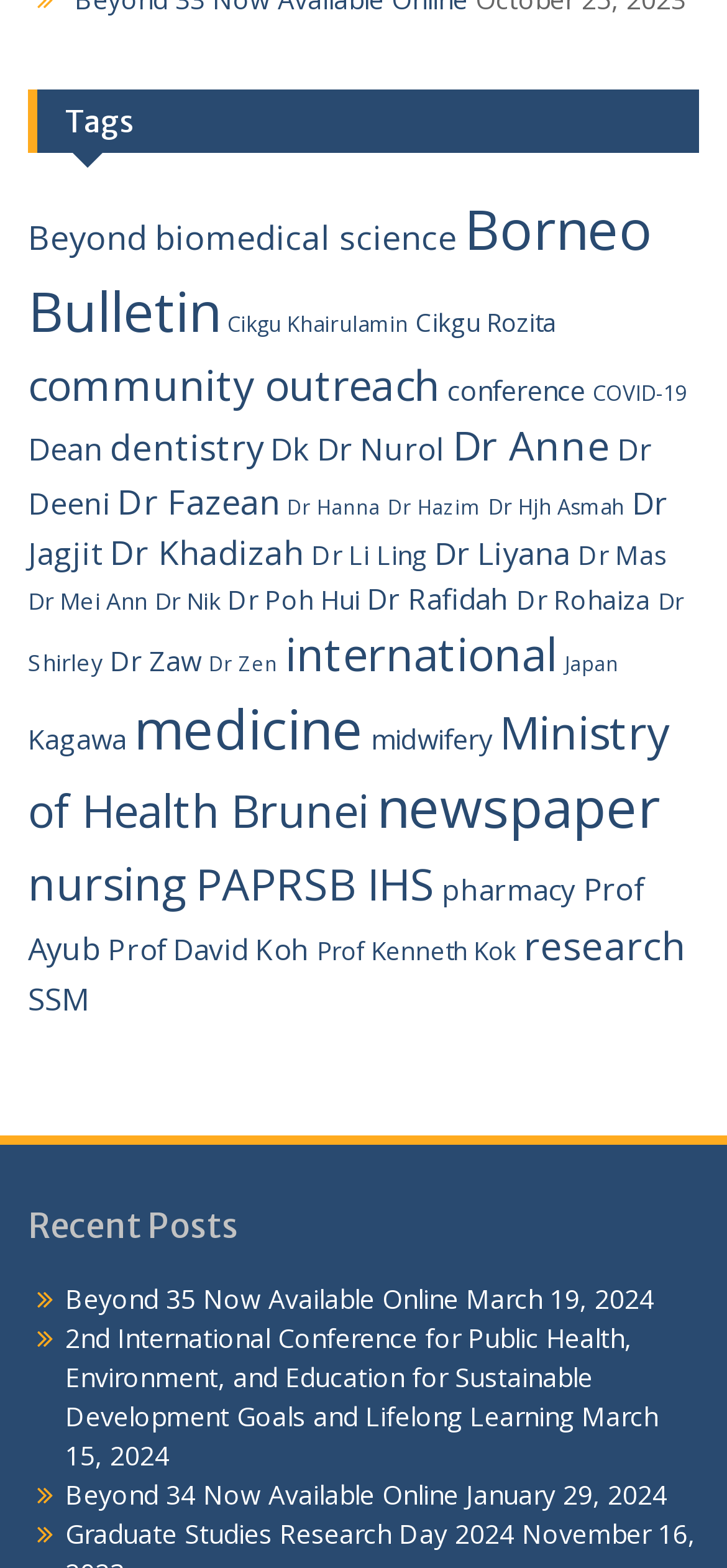What is the category that appears first on the webpage?
Look at the image and respond to the question as thoroughly as possible.

I looked at the webpage and found that the category 'Beyond' appears first under the 'Tags' heading, which is at the top of the webpage.